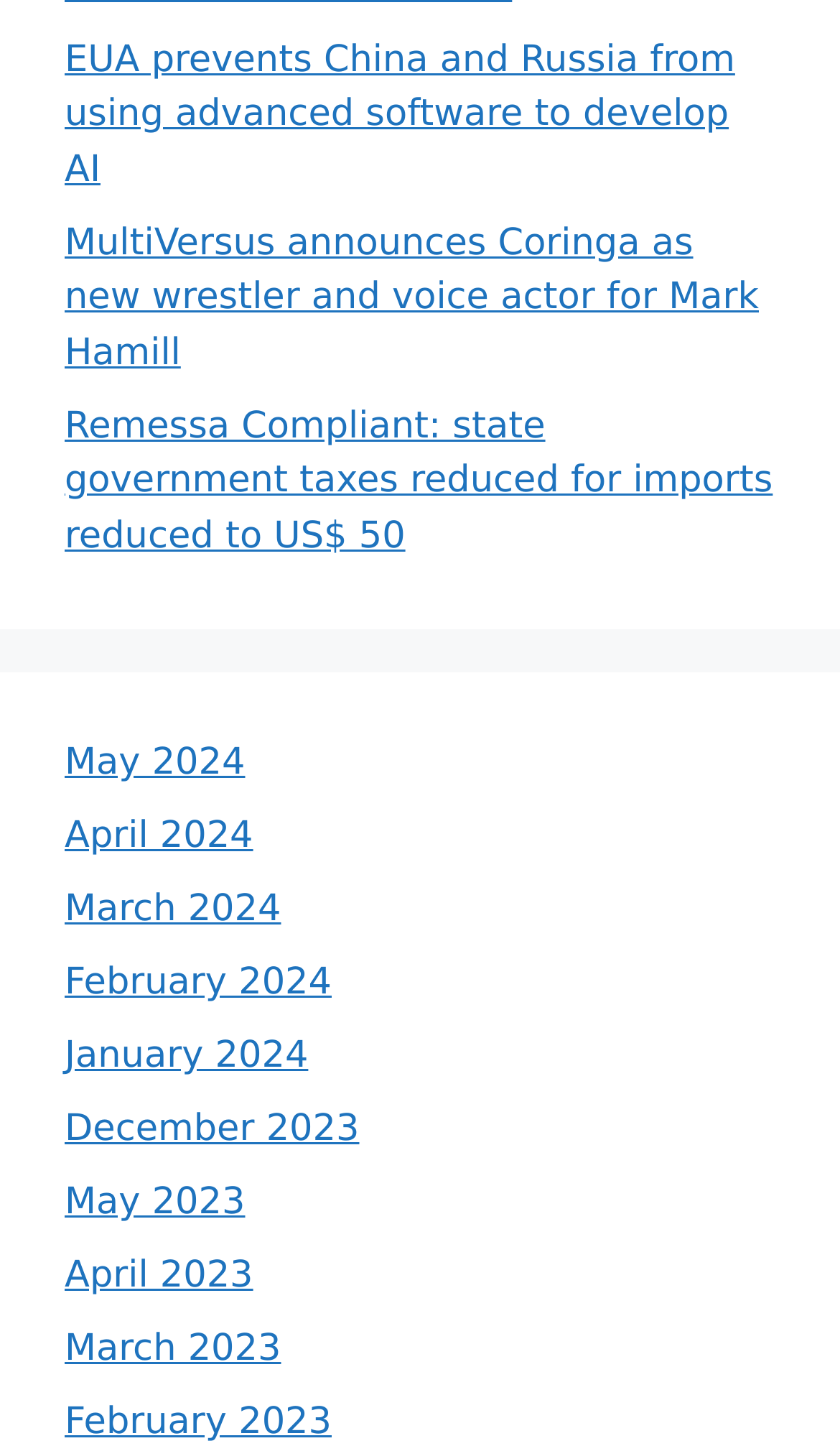How many news articles are listed?
Give a detailed explanation using the information visible in the image.

I counted the number of news article links at the top of the webpage and found three articles: 'EUA prevents China and Russia from using advanced software to develop AI', 'MultiVersus announces Coringa as new wrestler and voice actor for Mark Hamill', and 'Remessa Compliant: state government taxes reduced for imports reduced to US$ 50'.